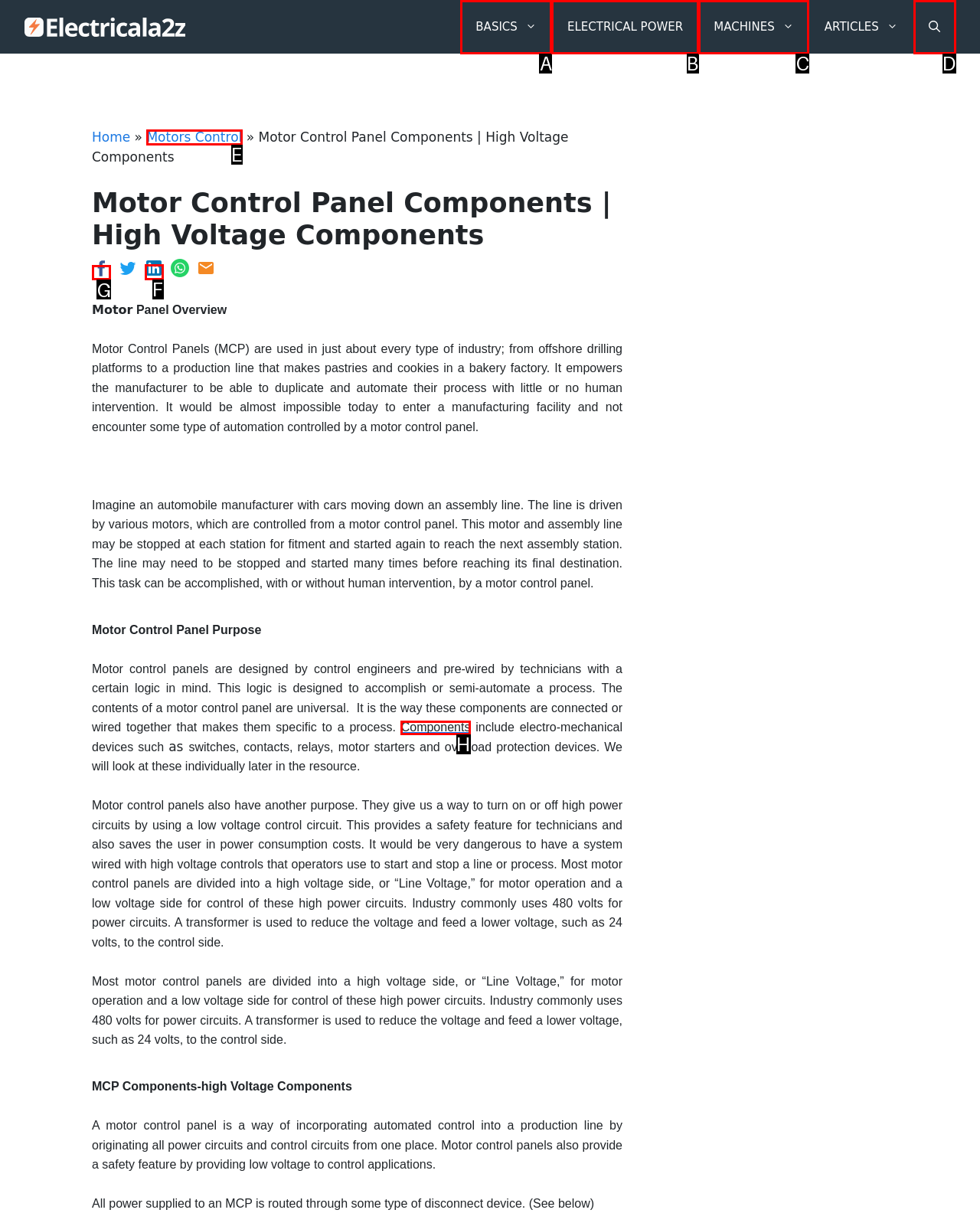Tell me which one HTML element you should click to complete the following task: Click on the 'Share this post!' link
Answer with the option's letter from the given choices directly.

G